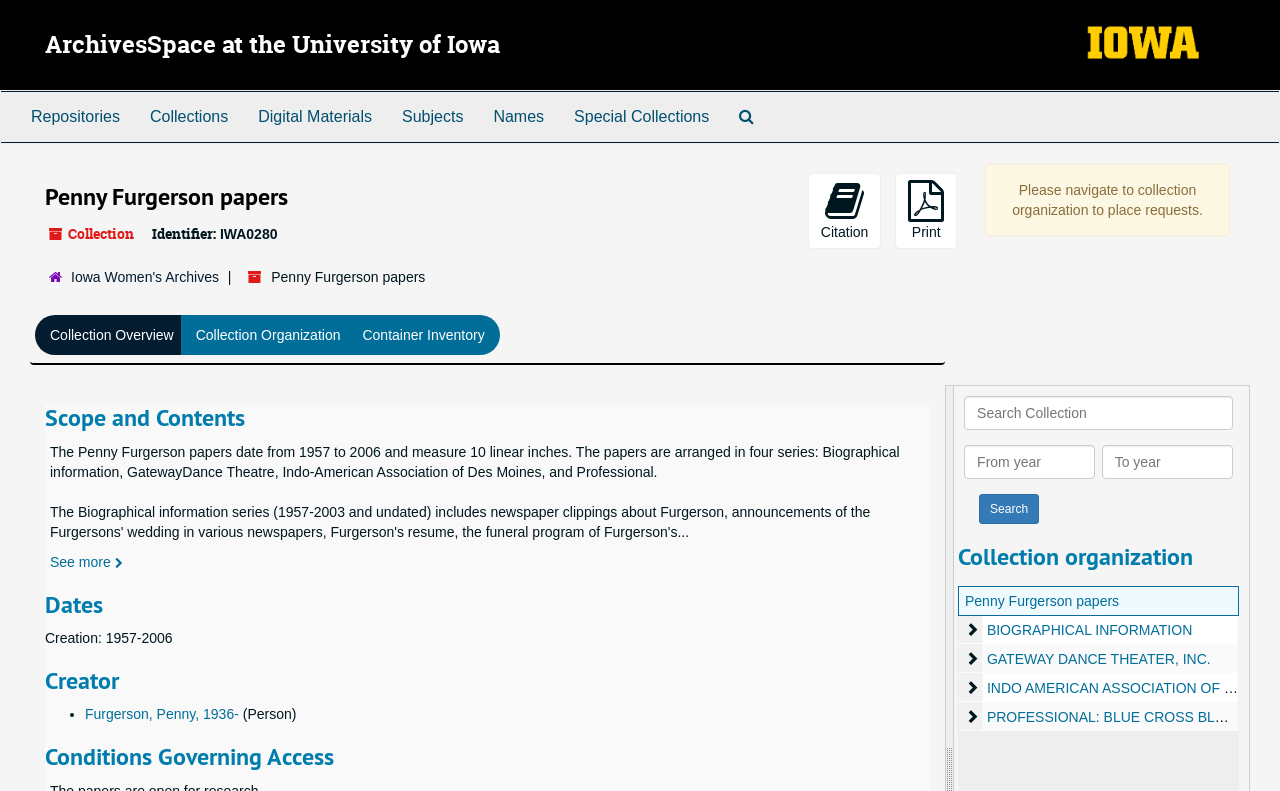Please determine the bounding box coordinates of the element's region to click in order to carry out the following instruction: "Leave a reply in the comment box". The coordinates should be four float numbers between 0 and 1, i.e., [left, top, right, bottom].

None